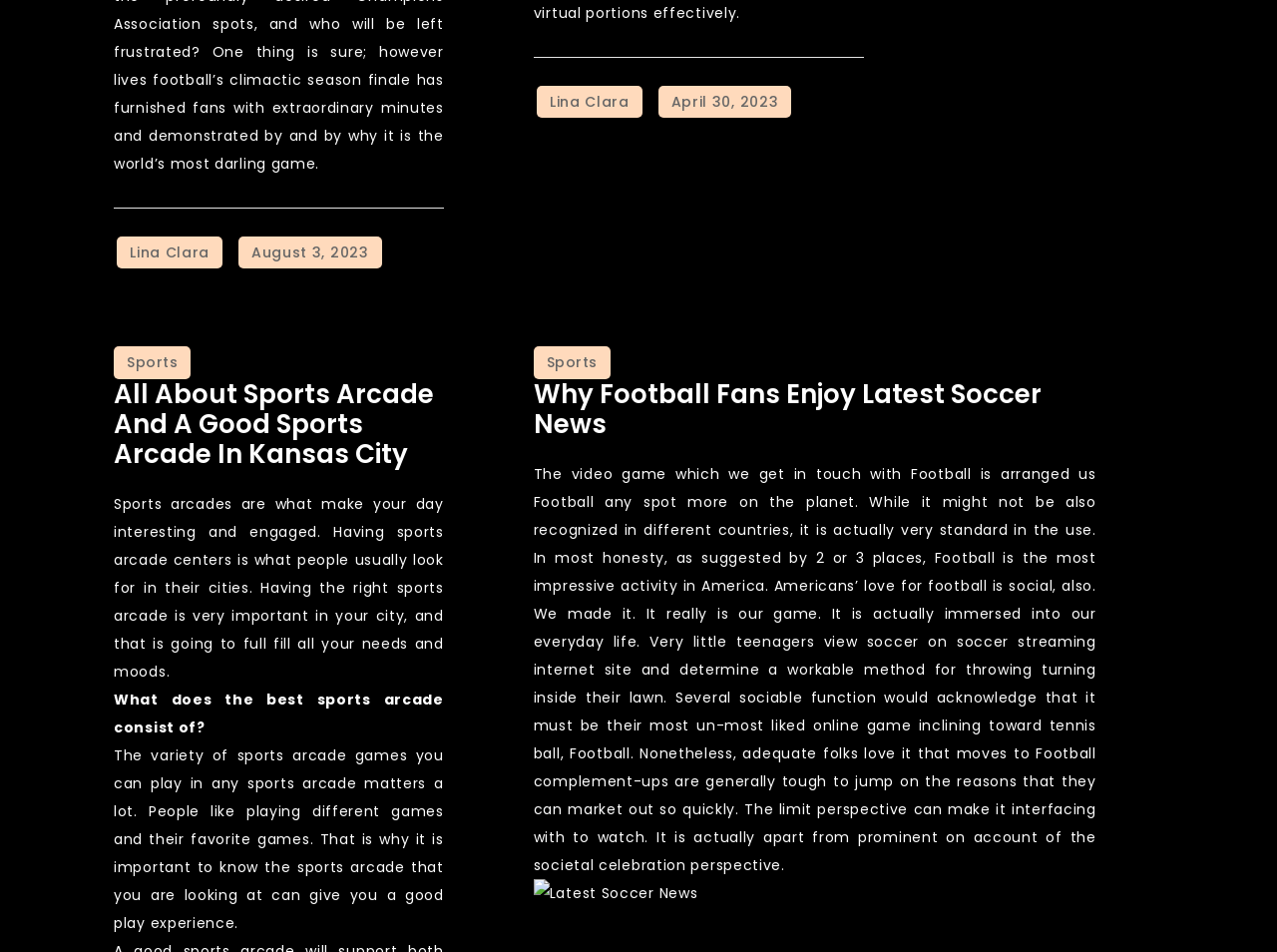Using the format (top-left x, top-left y, bottom-right x, bottom-right y), and given the element description, identify the bounding box coordinates within the screenshot: Lina Clara

[0.42, 0.09, 0.503, 0.124]